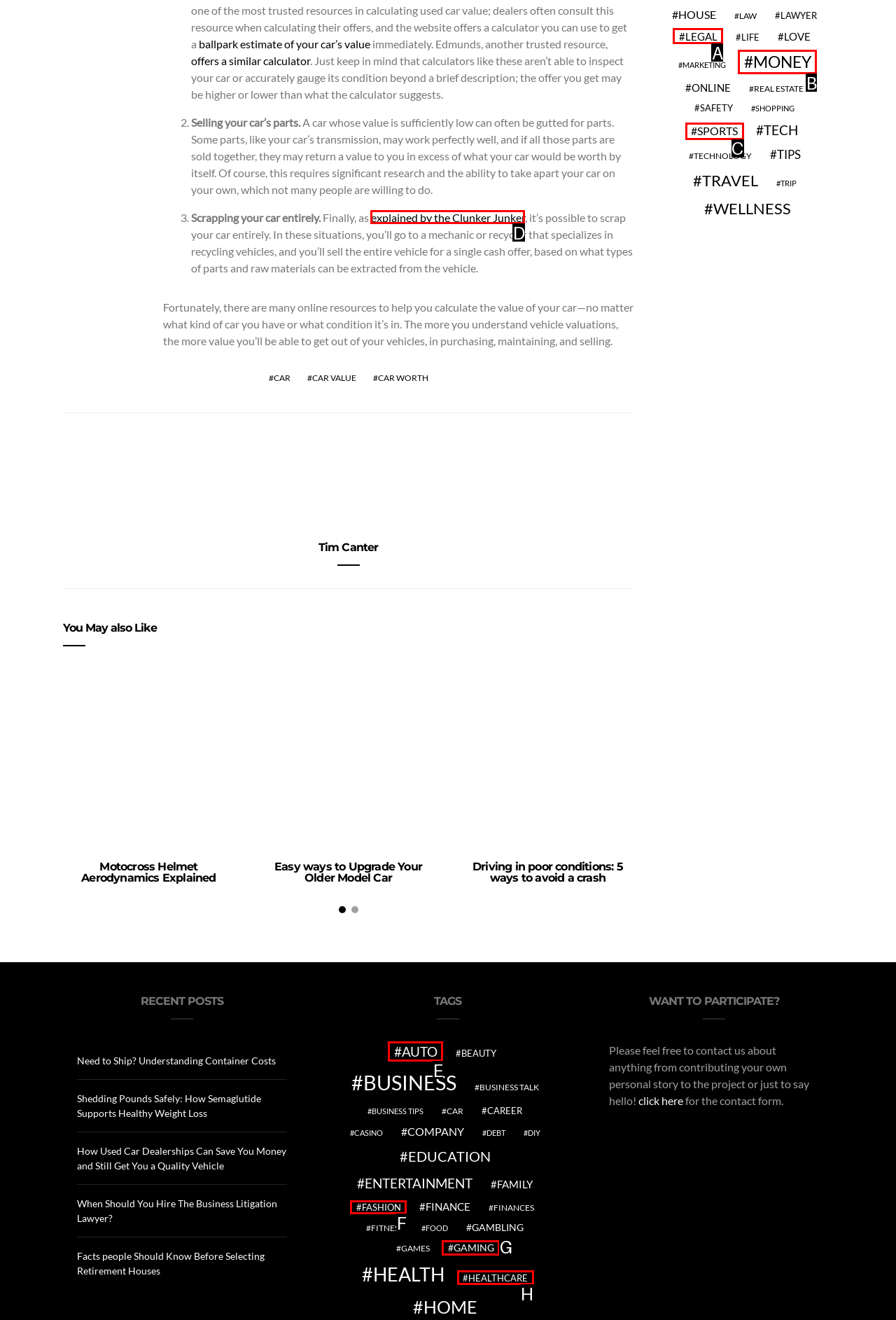Determine which HTML element best fits the description: explained by the Clunker Junker
Answer directly with the letter of the matching option from the available choices.

D